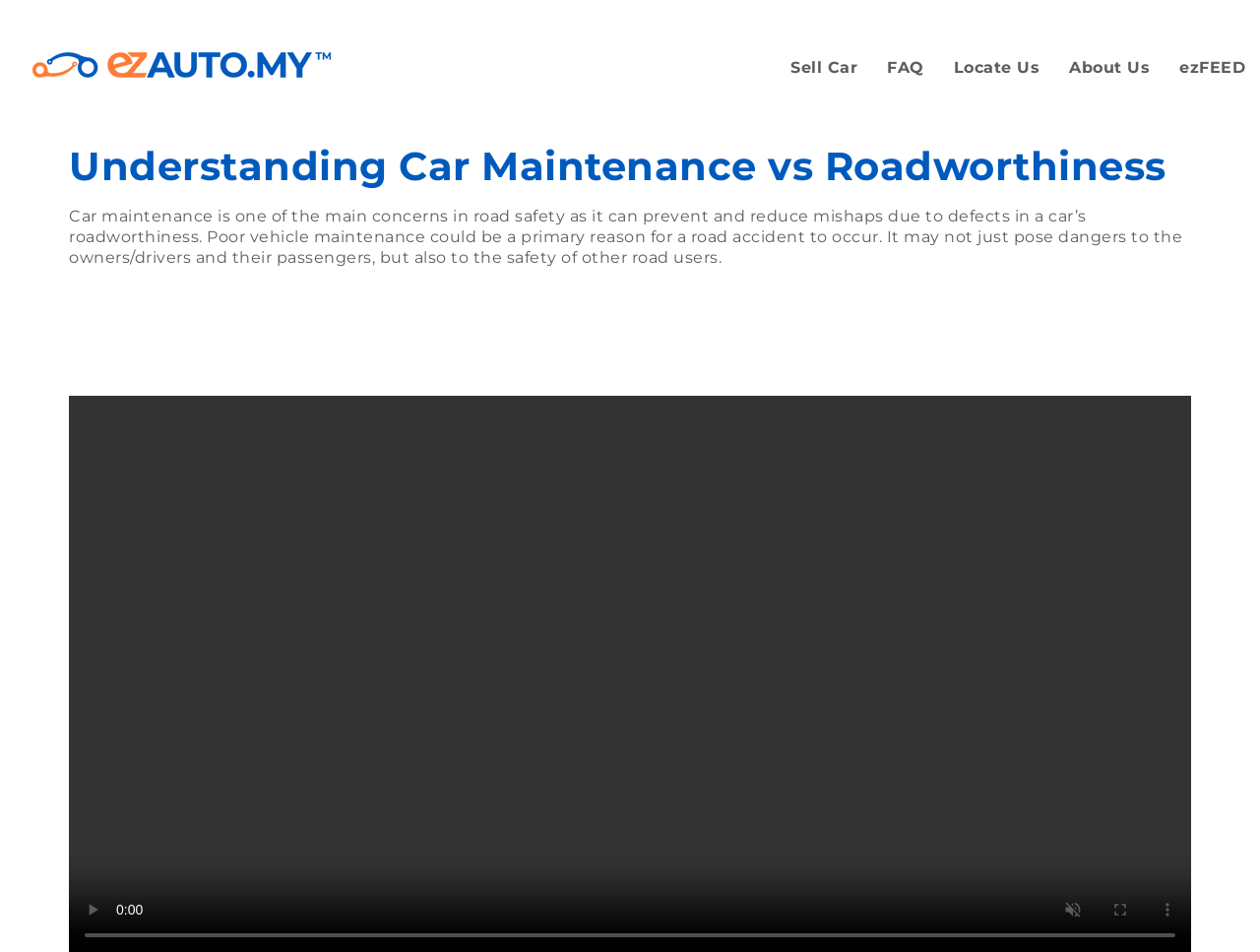What is the potential danger of poor vehicle maintenance?
Based on the screenshot, provide a one-word or short-phrase response.

Road accidents